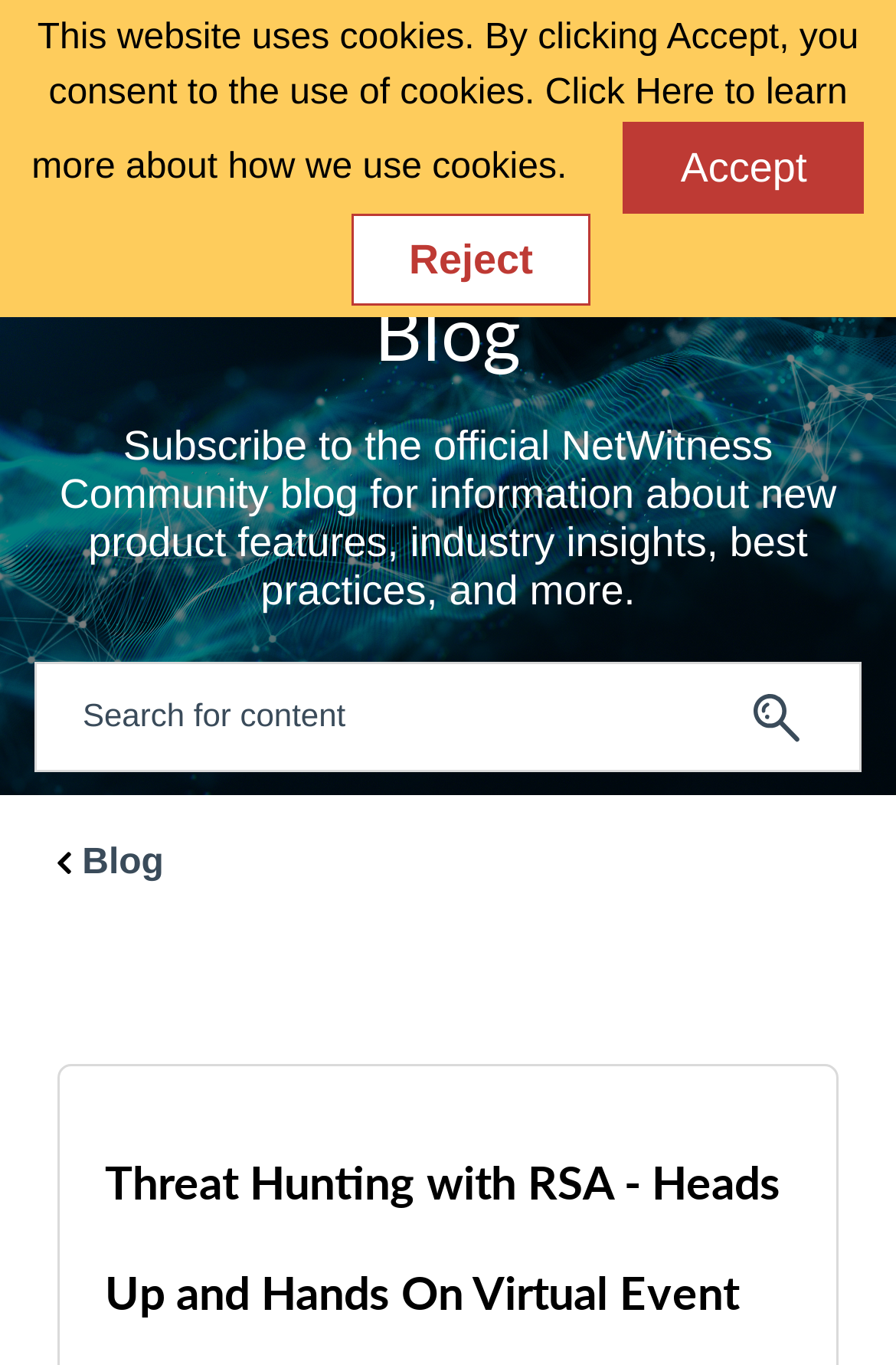What type of event is being promoted?
Can you offer a detailed and complete answer to this question?

I found the answer by examining the heading element with the text 'Threat Hunting with RSA - Heads Up and Hands On Virtual Event', which indicates that the webpage is promoting a virtual event.